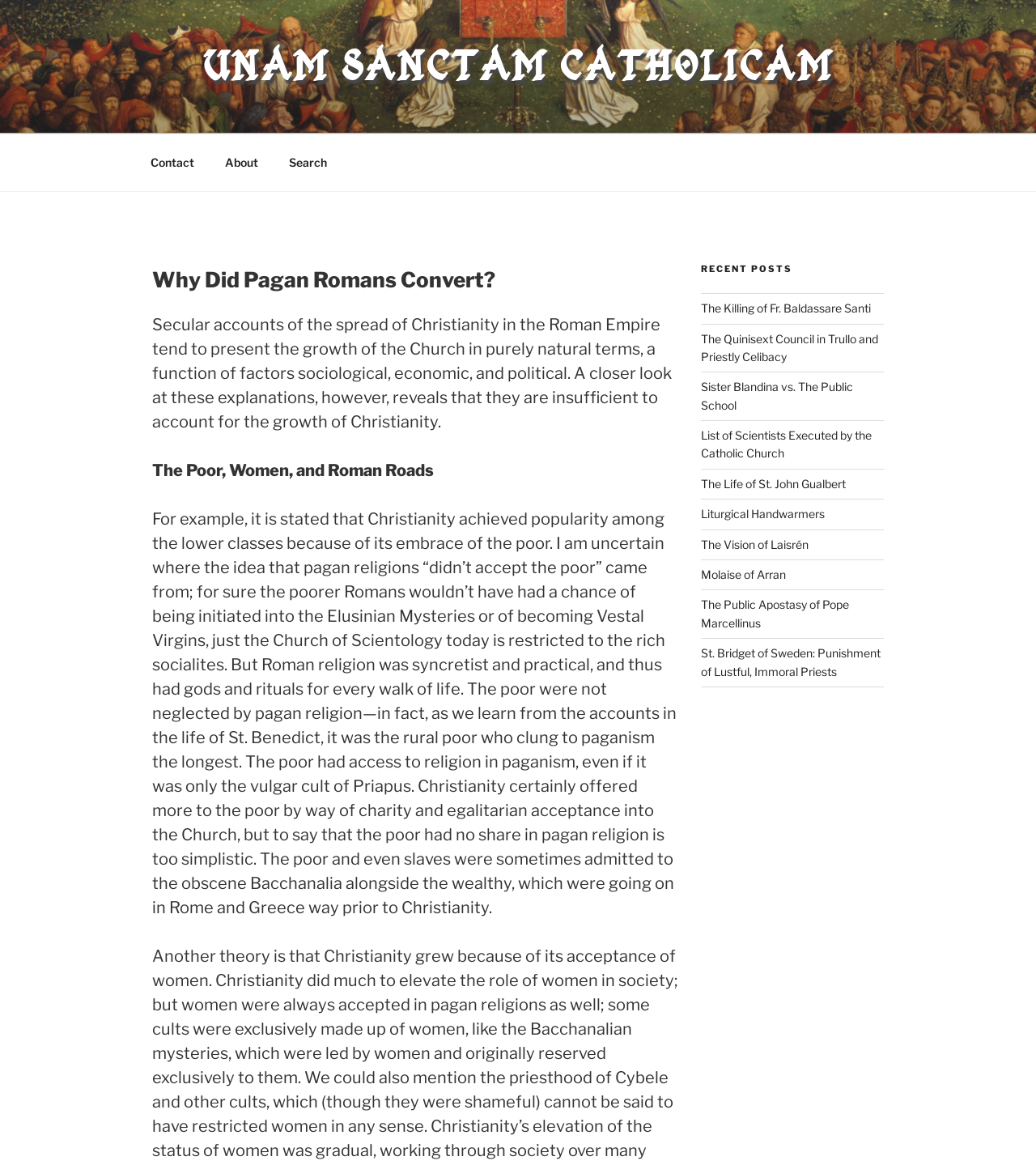Could you locate the bounding box coordinates for the section that should be clicked to accomplish this task: "Click on 'Instructions to Maximize Your Crypto Portfolio for the New Year'".

None